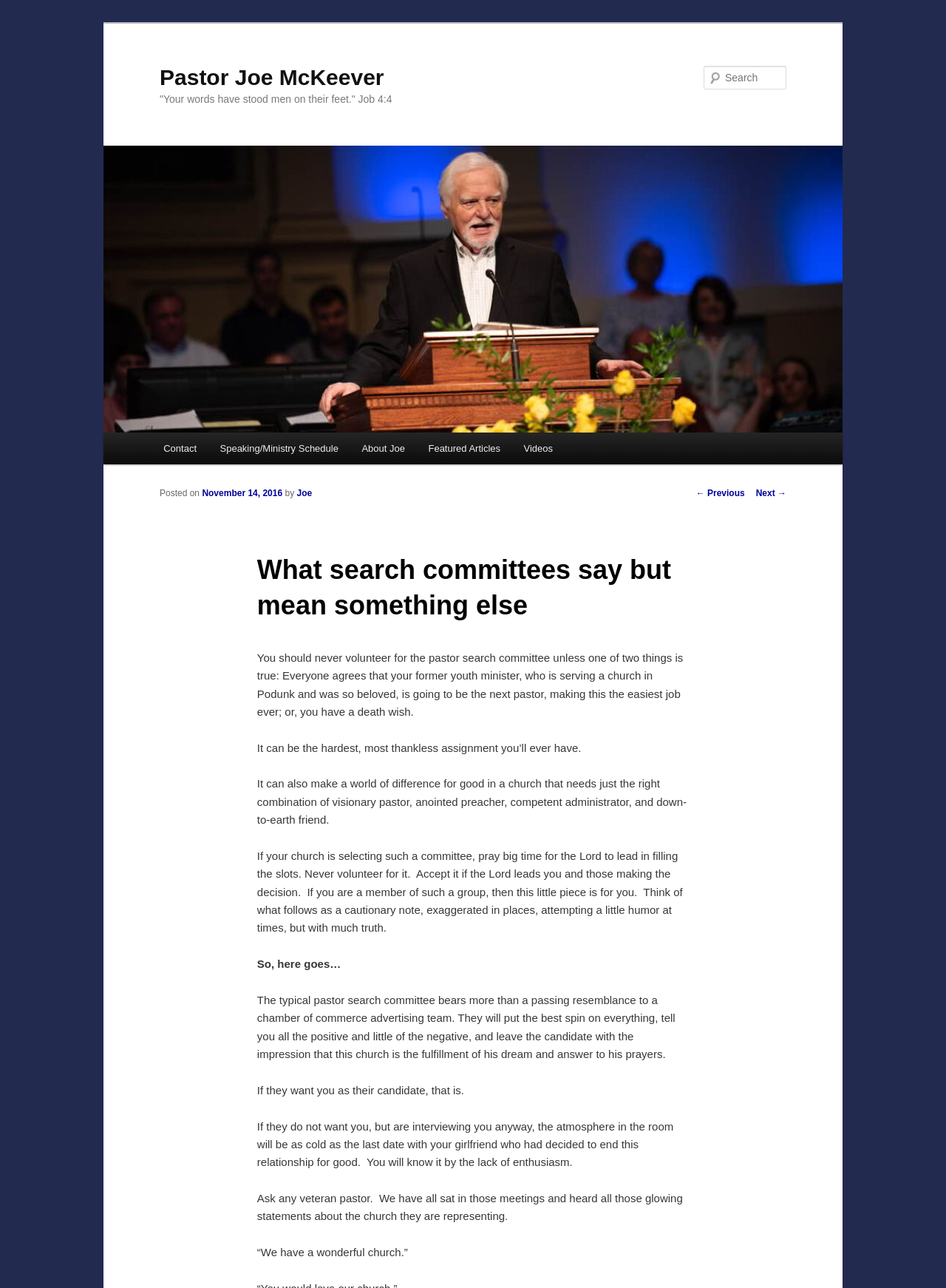Refer to the image and provide an in-depth answer to the question:
How many links are in the main menu?

I counted the number of links in the main menu by looking at the link elements with the texts 'Contact', 'Speaking/Ministry Schedule', 'About Joe', 'Featured Articles', and 'Videos' which are located near the top of the webpage, indicating that there are 5 links in the main menu.